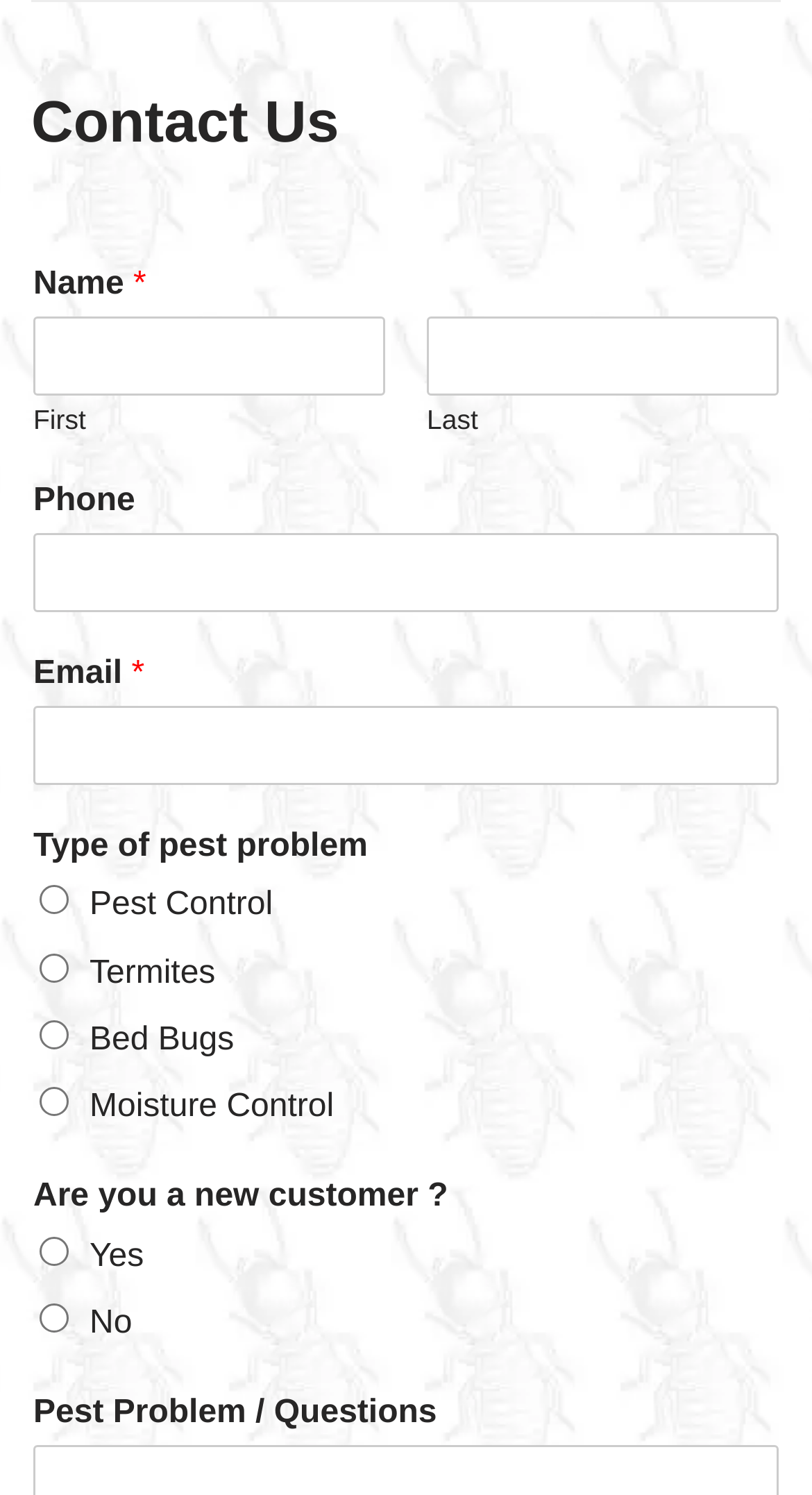Please locate the clickable area by providing the bounding box coordinates to follow this instruction: "Input your phone number".

[0.041, 0.356, 0.959, 0.409]